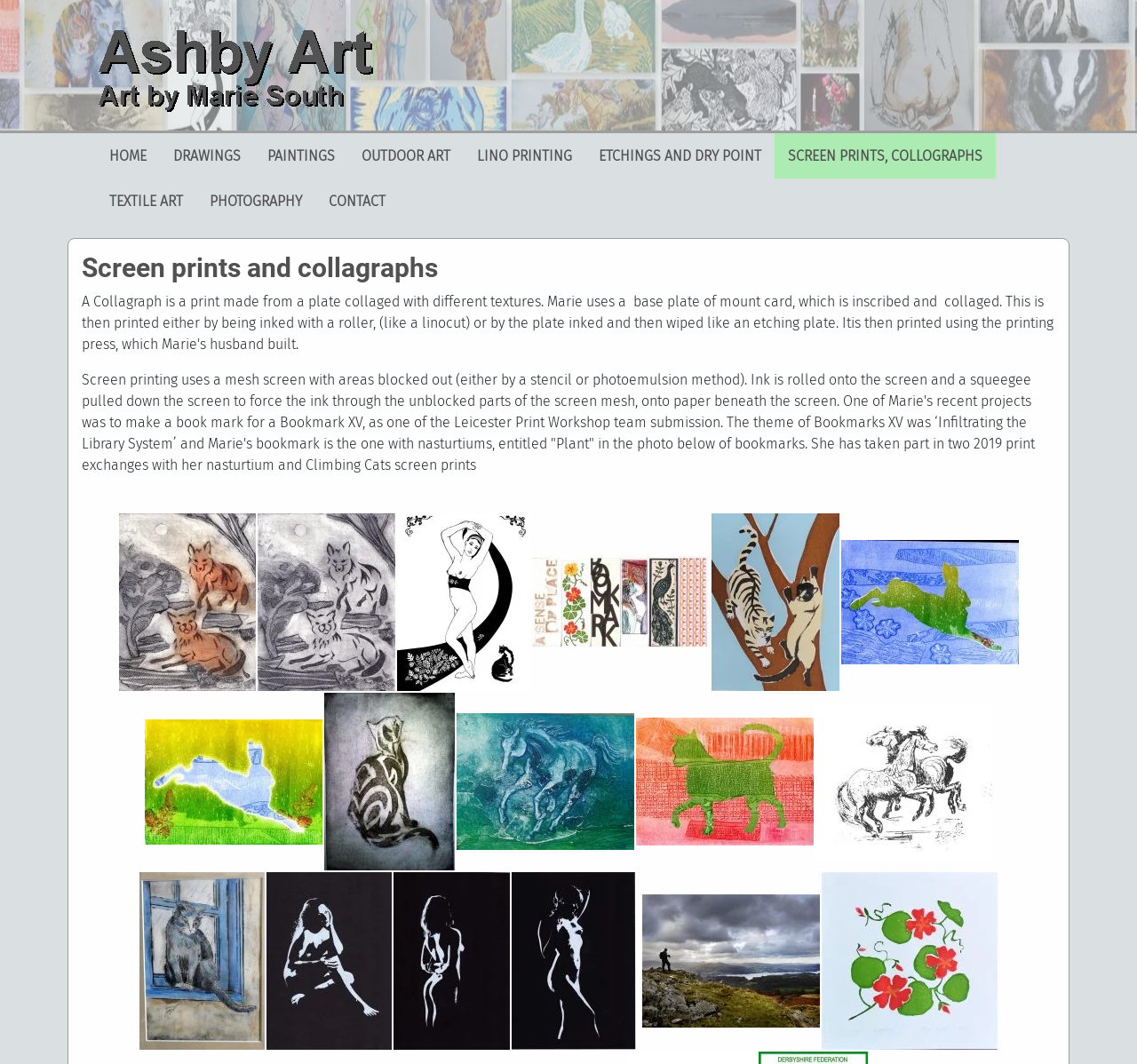Identify the bounding box coordinates for the region of the element that should be clicked to carry out the instruction: "Click on HOME". The bounding box coordinates should be four float numbers between 0 and 1, i.e., [left, top, right, bottom].

[0.084, 0.125, 0.141, 0.168]